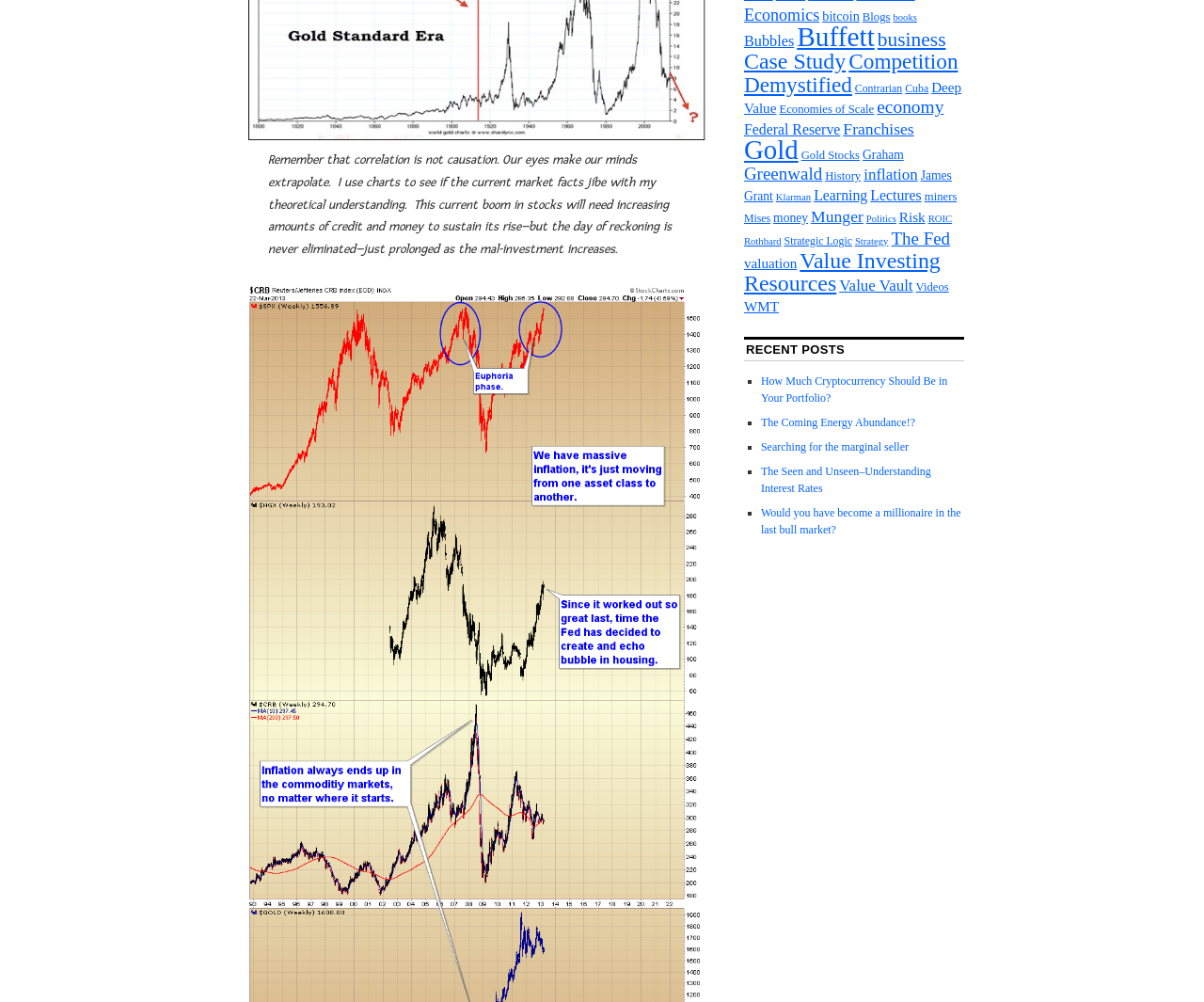Find the UI element described as: "miners" and predict its bounding box coordinates. Ensure the coordinates are four float numbers between 0 and 1, [left, top, right, bottom].

[0.768, 0.189, 0.795, 0.203]